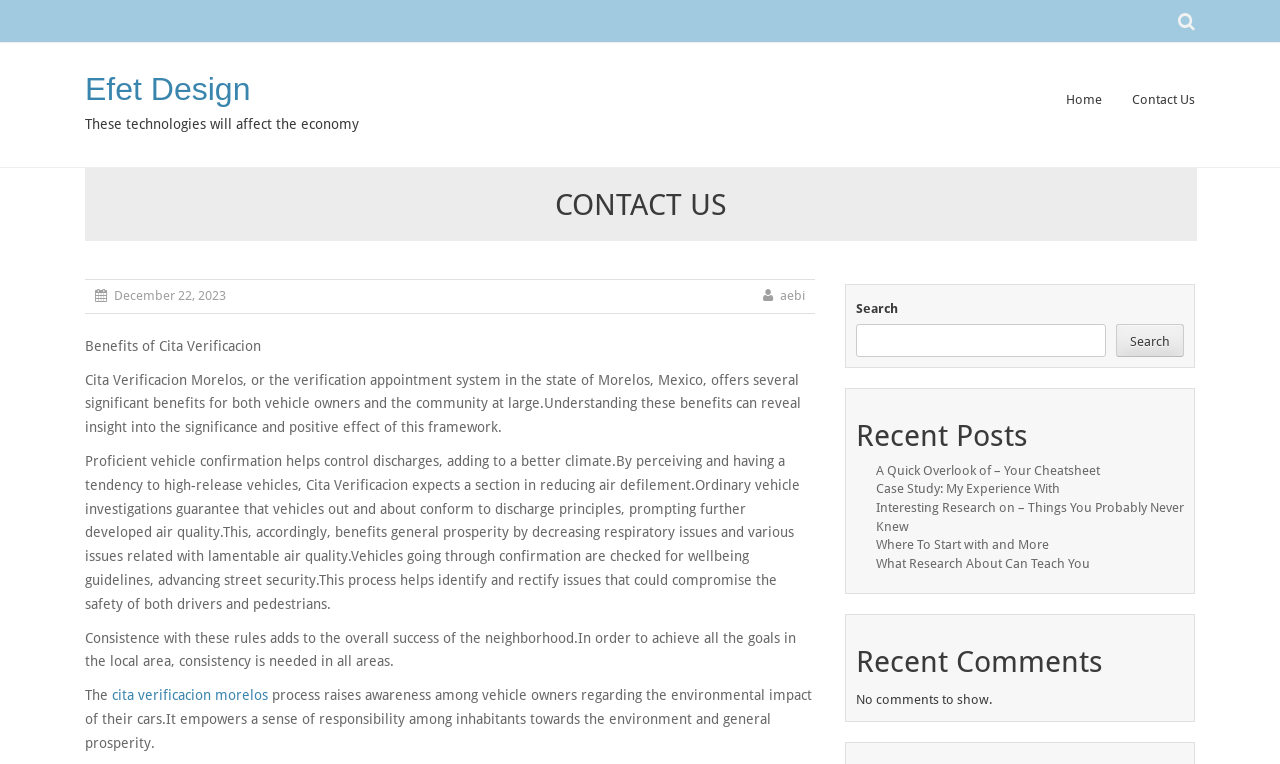Identify the bounding box coordinates for the element that needs to be clicked to fulfill this instruction: "Search for something". Provide the coordinates in the format of four float numbers between 0 and 1: [left, top, right, bottom].

[0.669, 0.424, 0.864, 0.468]